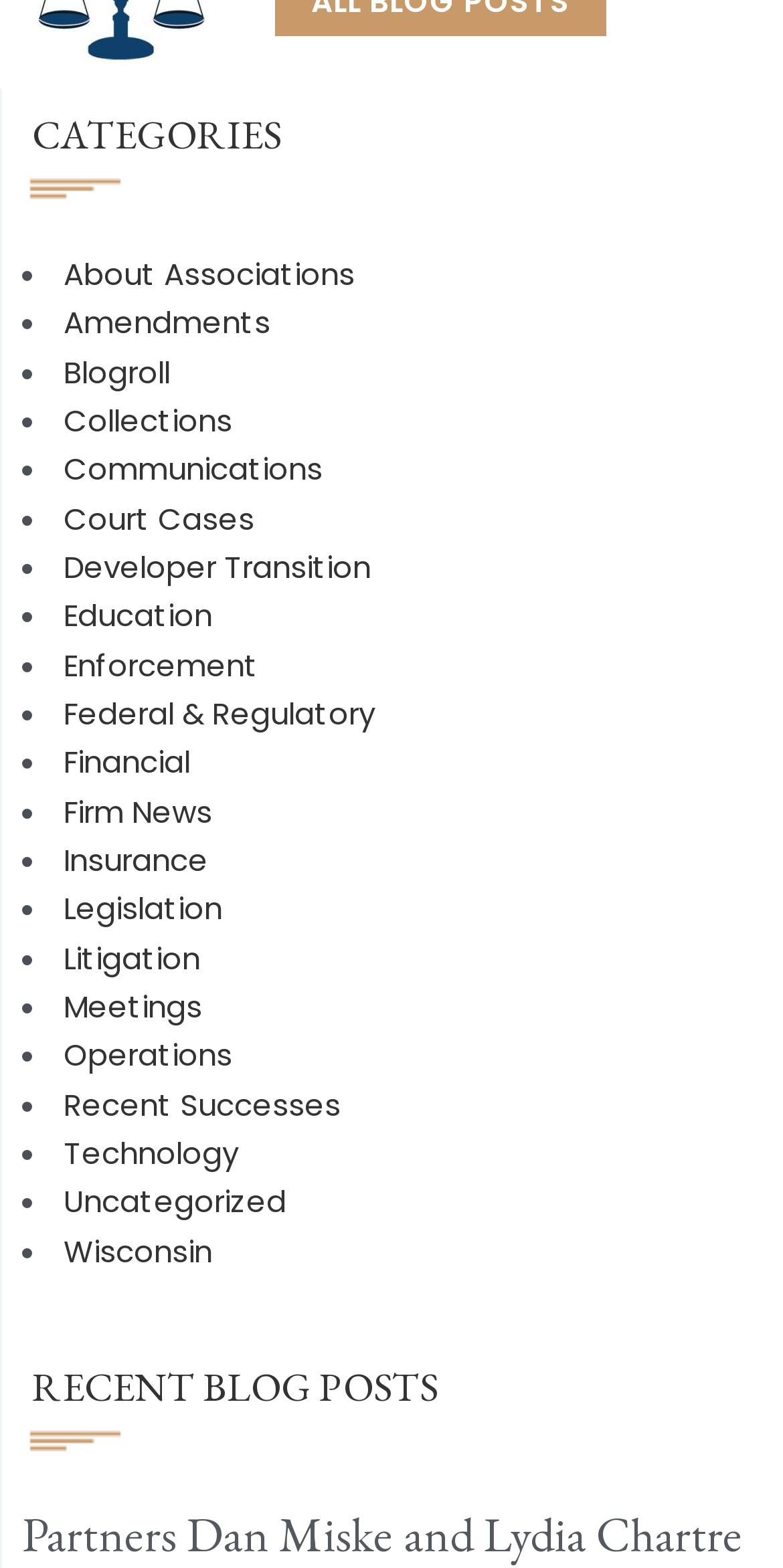Please identify the bounding box coordinates of the region to click in order to complete the task: "Read about Wisconsin". The coordinates must be four float numbers between 0 and 1, specified as [left, top, right, bottom].

[0.081, 0.784, 0.271, 0.811]